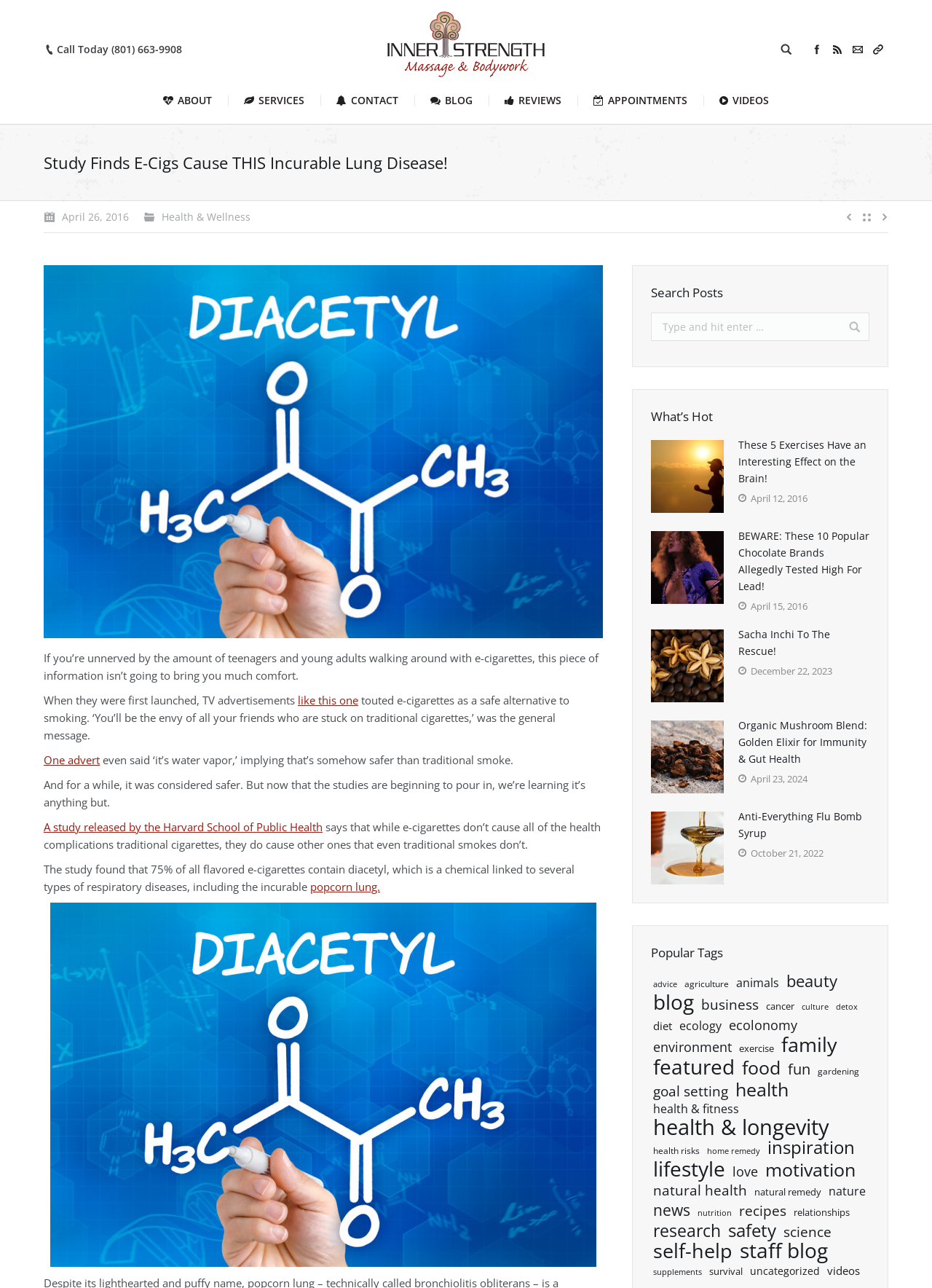Locate the bounding box coordinates of the element that needs to be clicked to carry out the instruction: "Search for posts". The coordinates should be given as four float numbers ranging from 0 to 1, i.e., [left, top, right, bottom].

[0.698, 0.243, 0.933, 0.27]